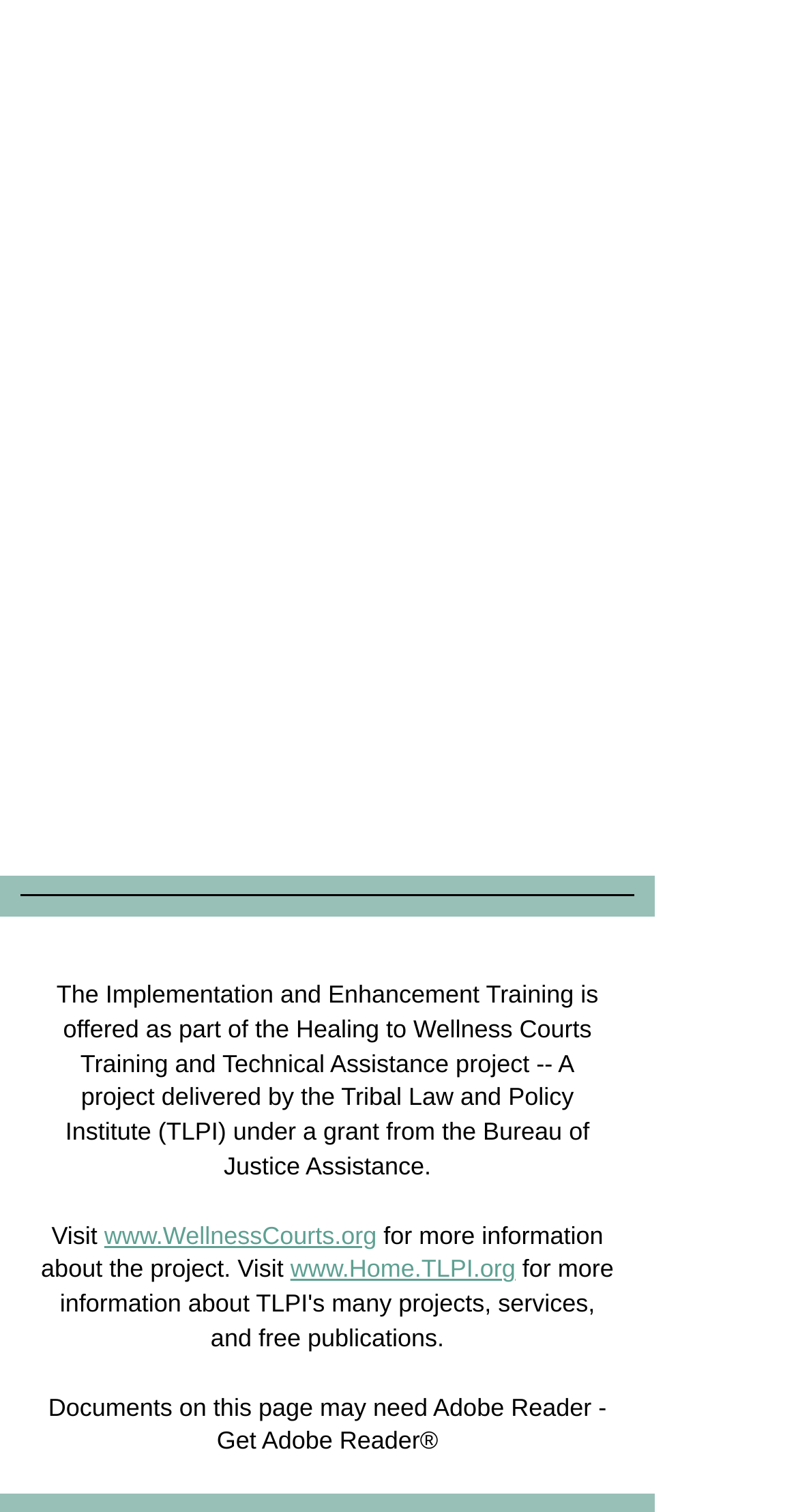Please provide the bounding box coordinate of the region that matches the element description: Search. Coordinates should be in the format (top-left x, top-left y, bottom-right x, bottom-right y) and all values should be between 0 and 1.

None